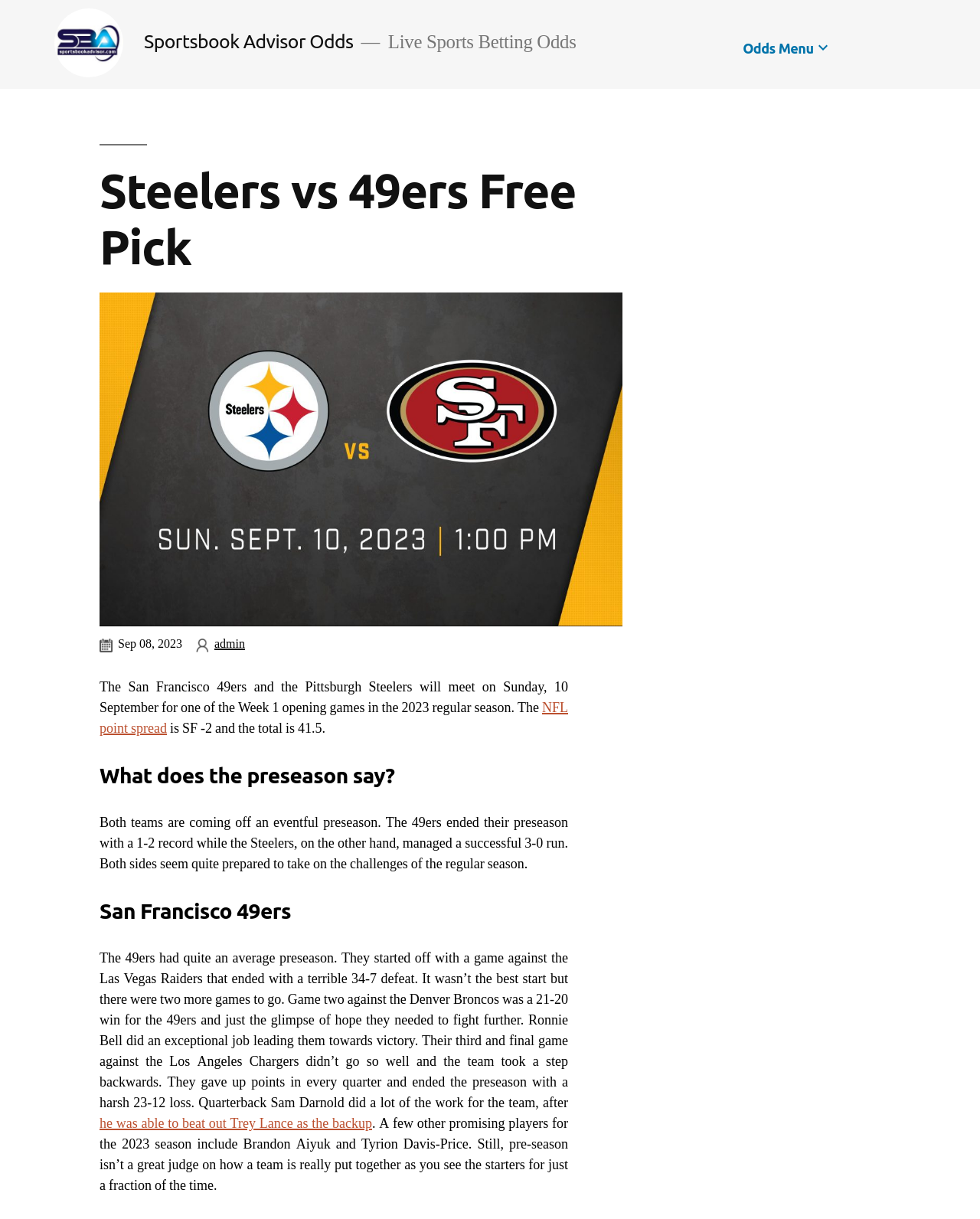Predict the bounding box for the UI component with the following description: "Odds Menu".

[0.758, 0.033, 0.83, 0.045]